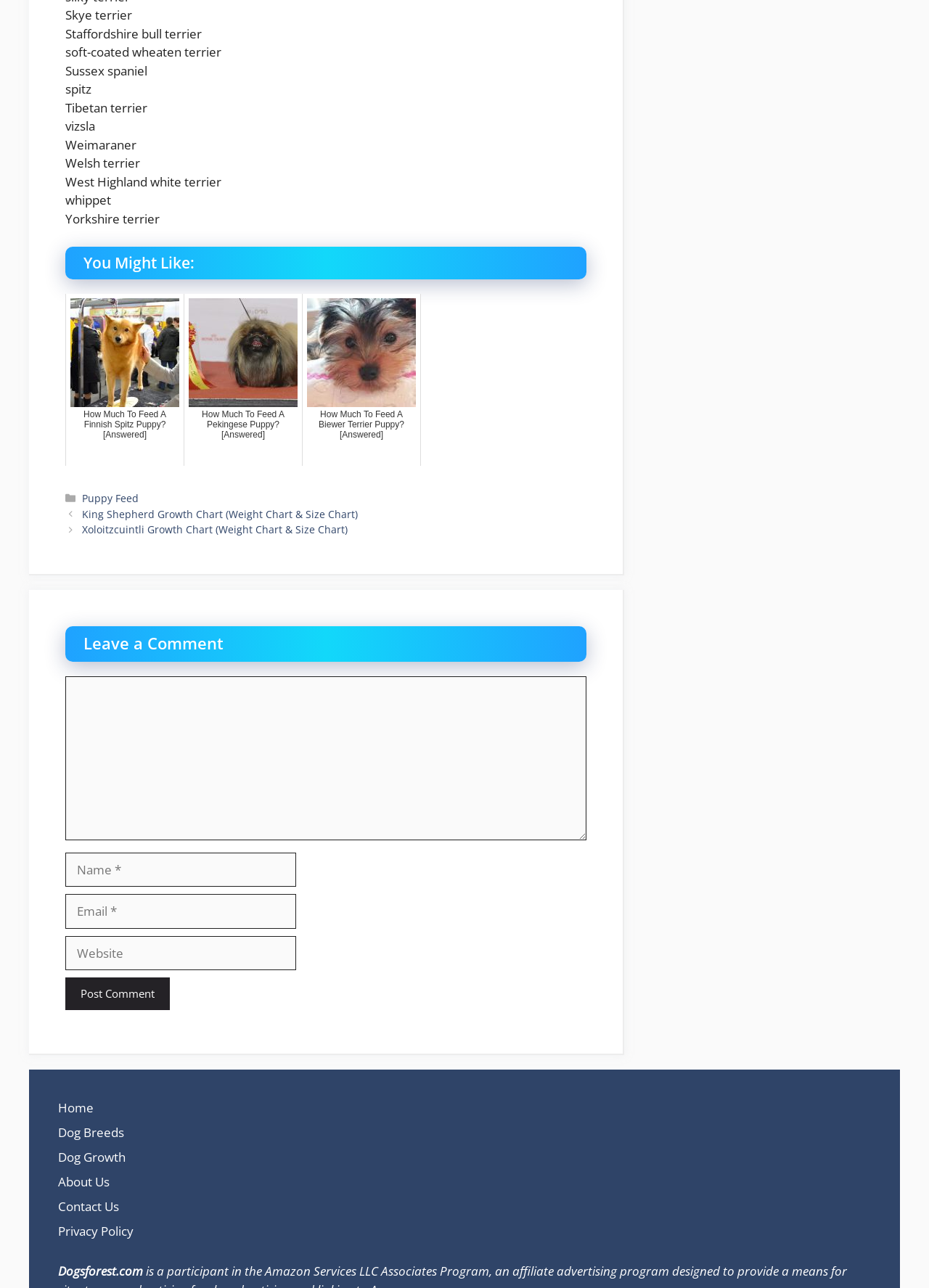What is the first dog breed listed?
Use the information from the image to give a detailed answer to the question.

The first dog breed listed can be found by examining the static text elements at the top of the webpage. The first element is 'Skye terrier' with a bounding box coordinate of [0.07, 0.005, 0.142, 0.018].